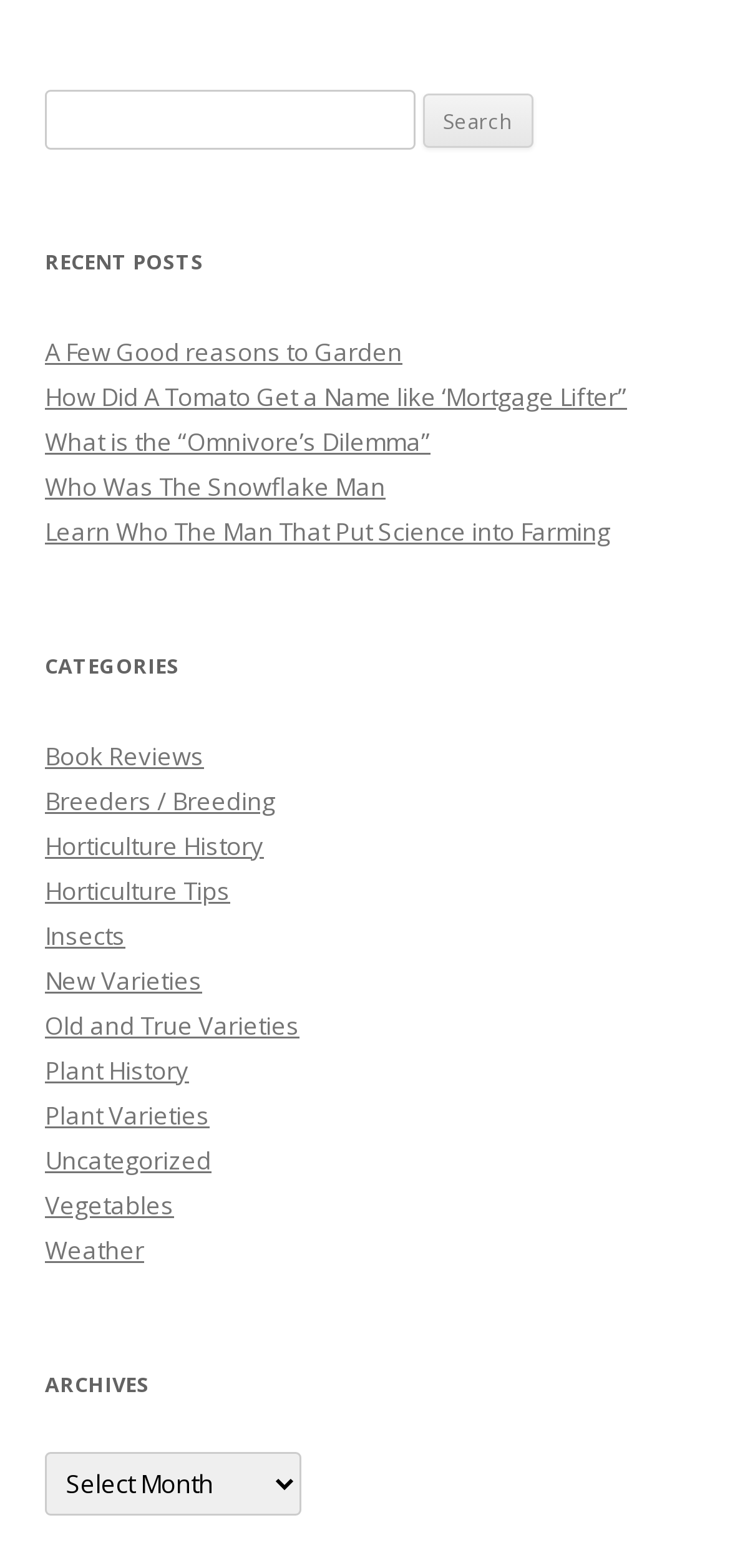What is the function of the button next to the search bar?
Carefully analyze the image and provide a detailed answer to the question.

The button next to the search bar is labeled 'Search', which suggests that its function is to initiate a search query based on the text entered in the search bar.